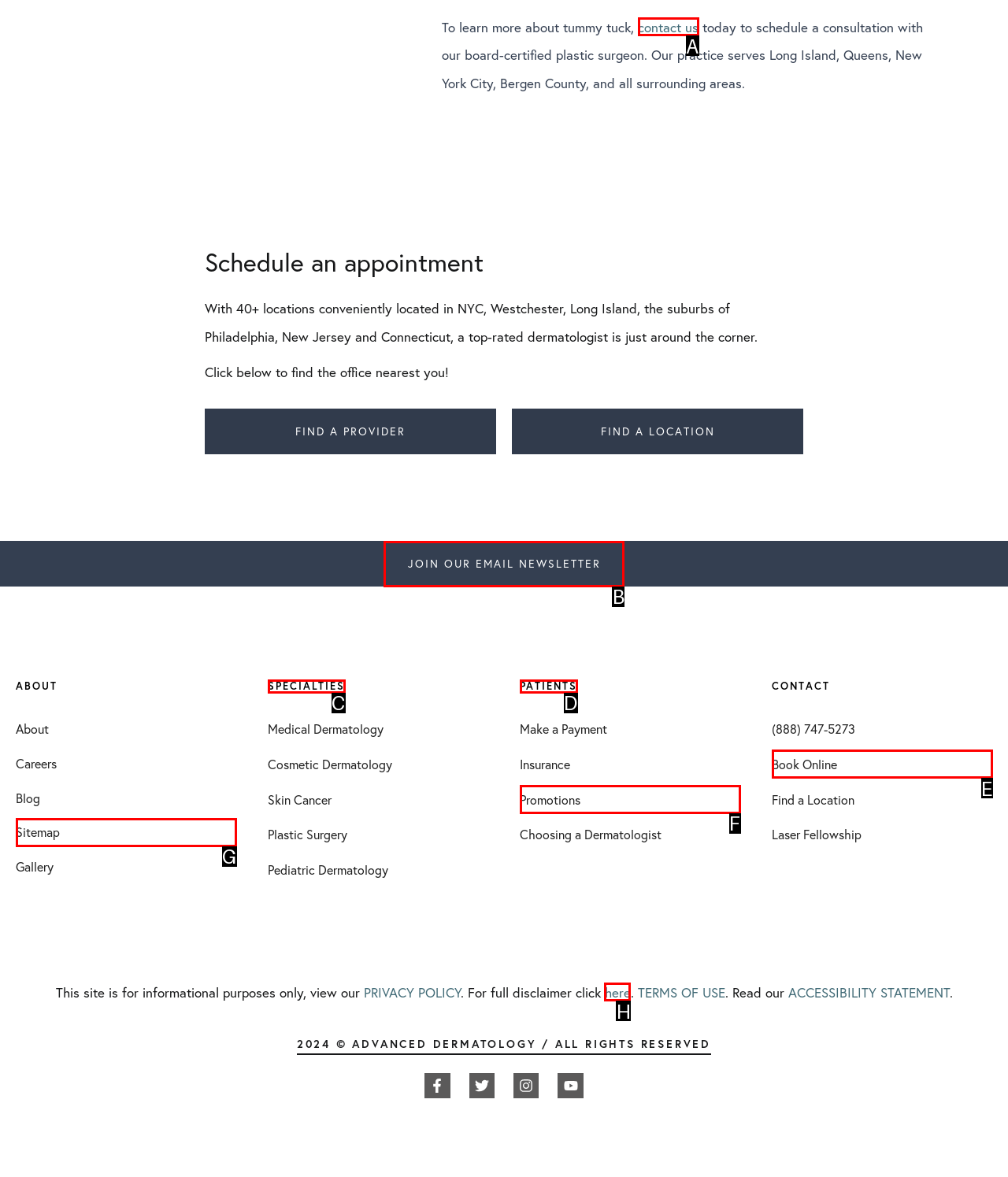Given the description: Join our email newsletter, pick the option that matches best and answer with the corresponding letter directly.

B